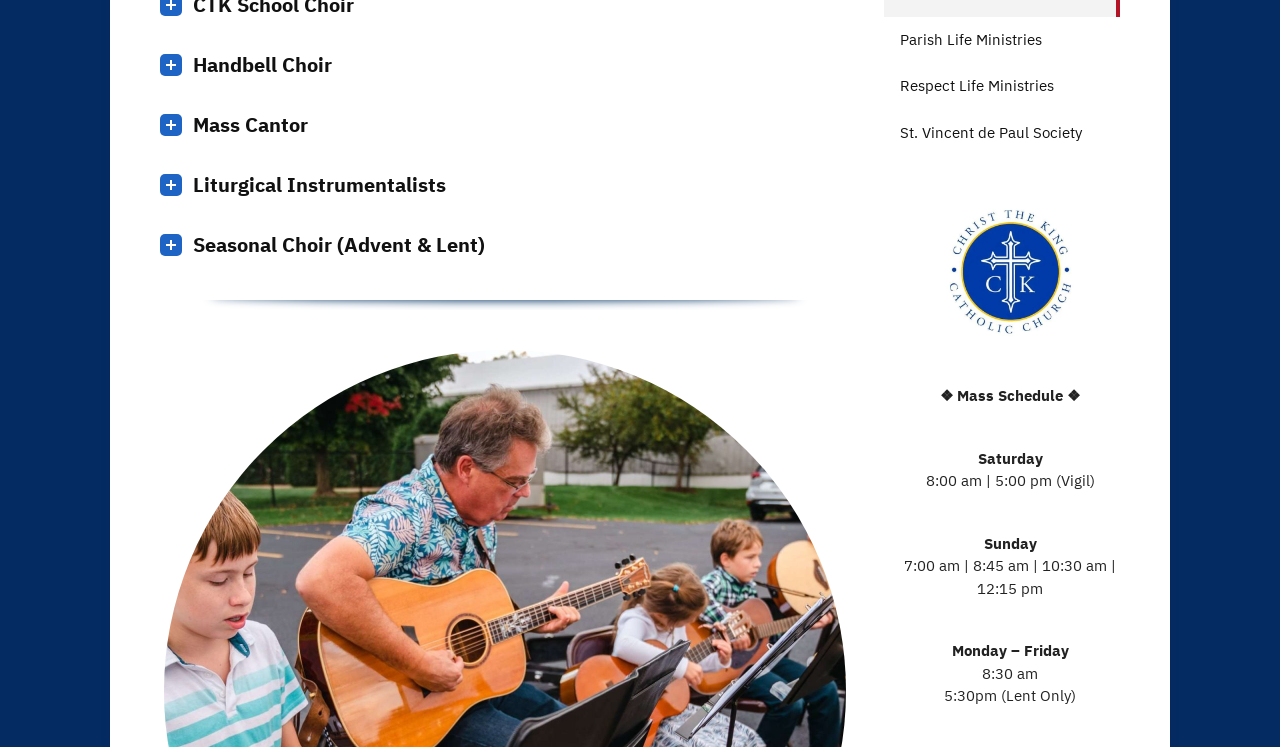Determine the bounding box coordinates of the UI element that matches the following description: "St. Vincent de Paul Society". The coordinates should be four float numbers between 0 and 1 in the format [left, top, right, bottom].

[0.691, 0.147, 0.875, 0.209]